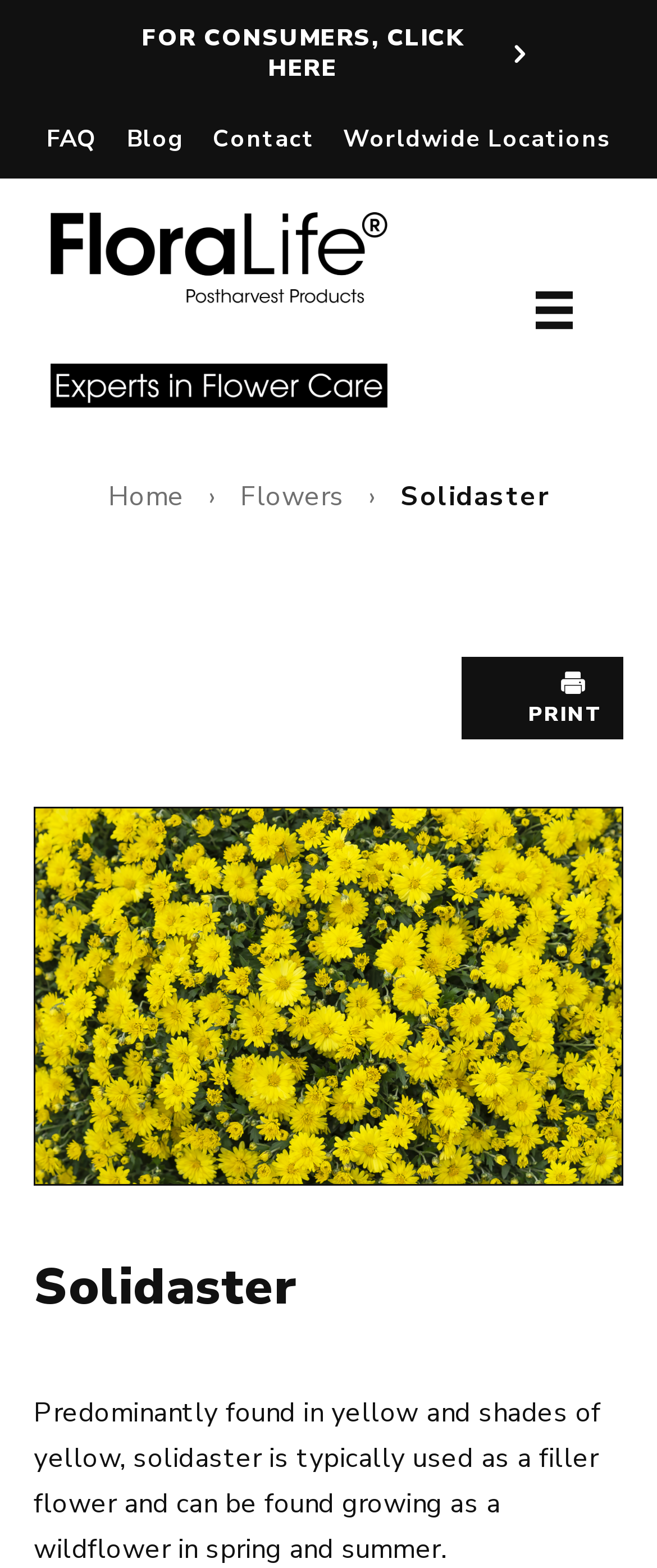Use a single word or phrase to answer this question: 
Where is the website logo located?

Top left